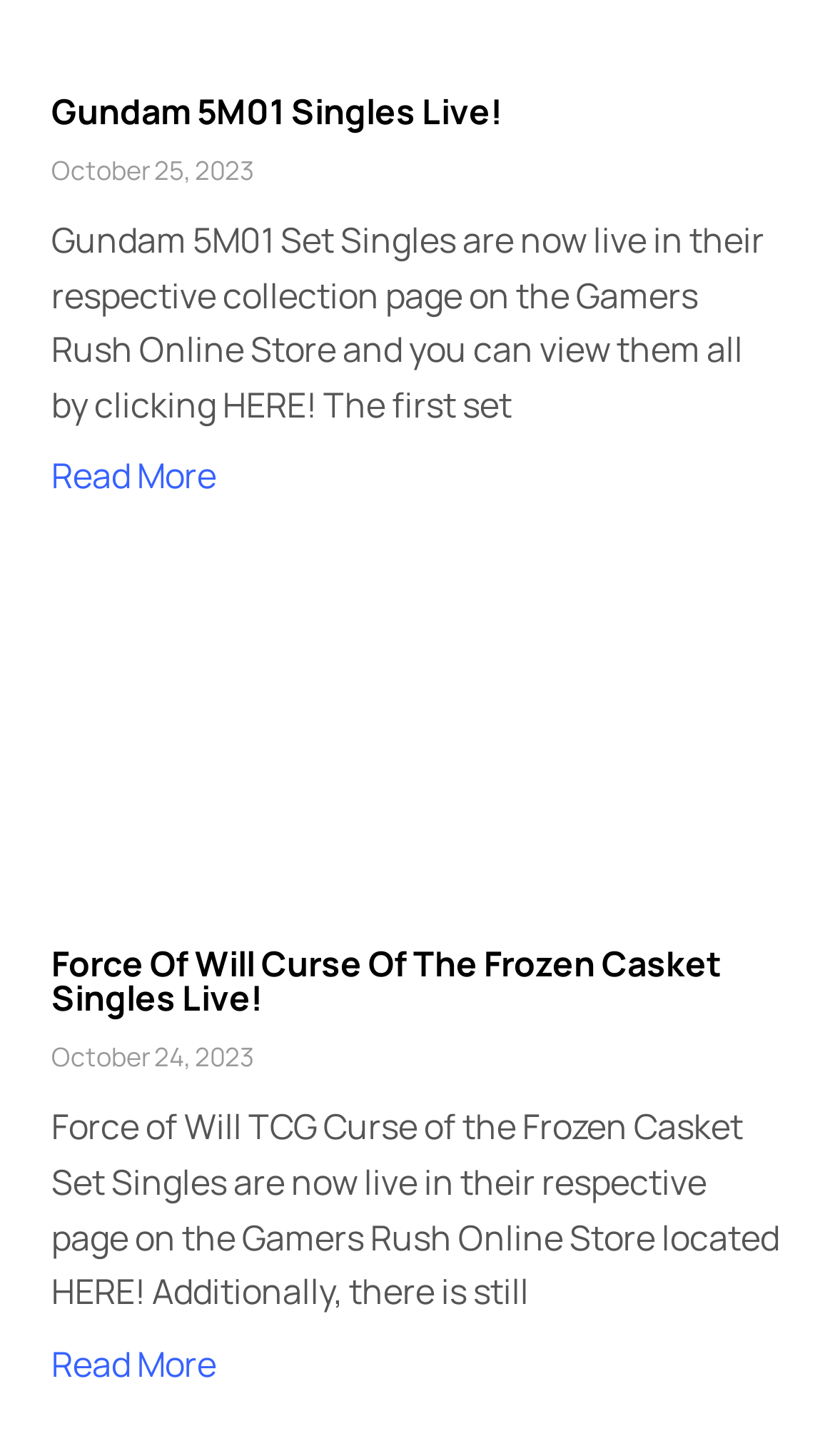What is the name of the online store mentioned?
From the image, respond using a single word or phrase.

Gamers Rush Online Store